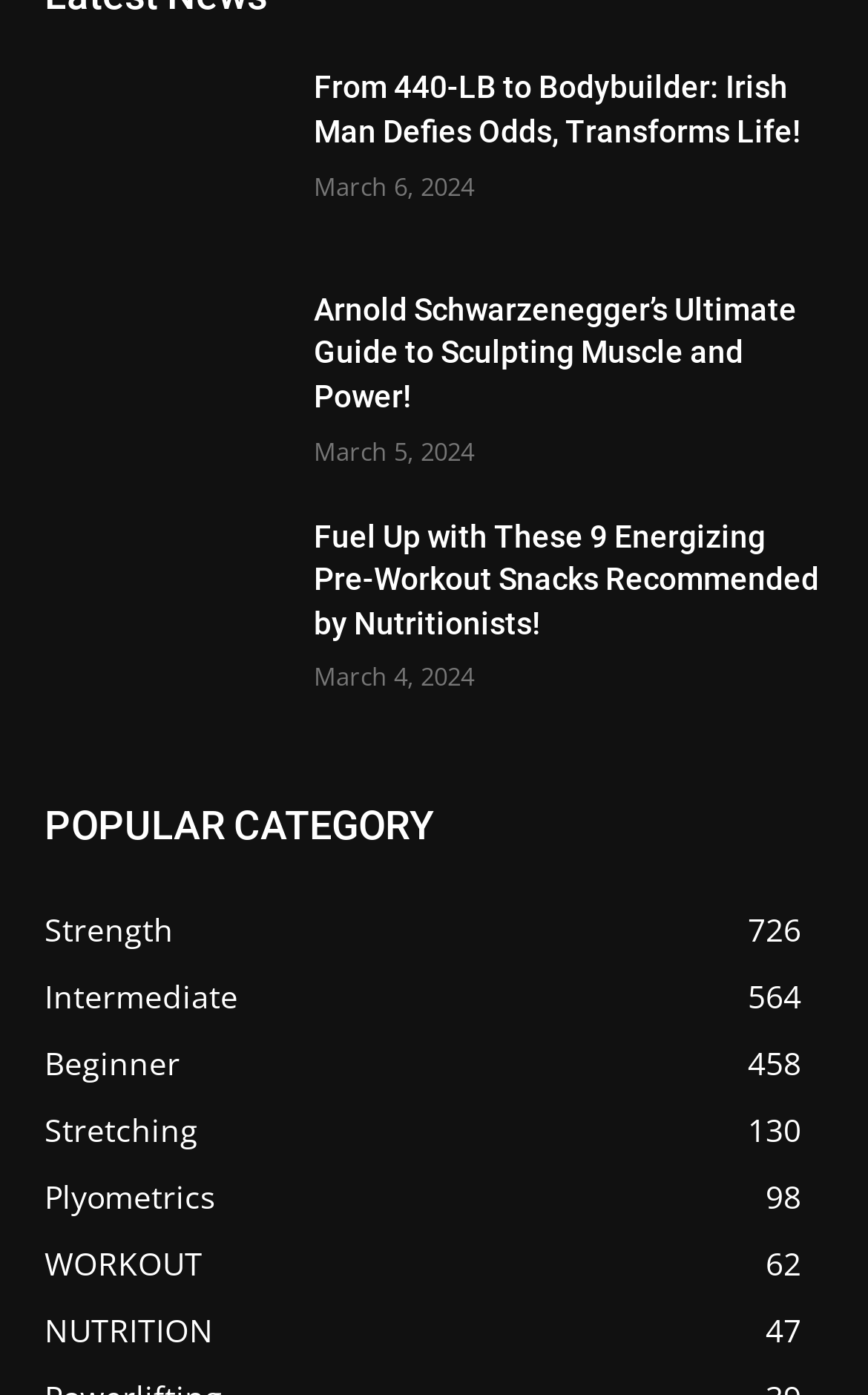How many articles are displayed on the webpage?
Provide a concise answer using a single word or phrase based on the image.

3